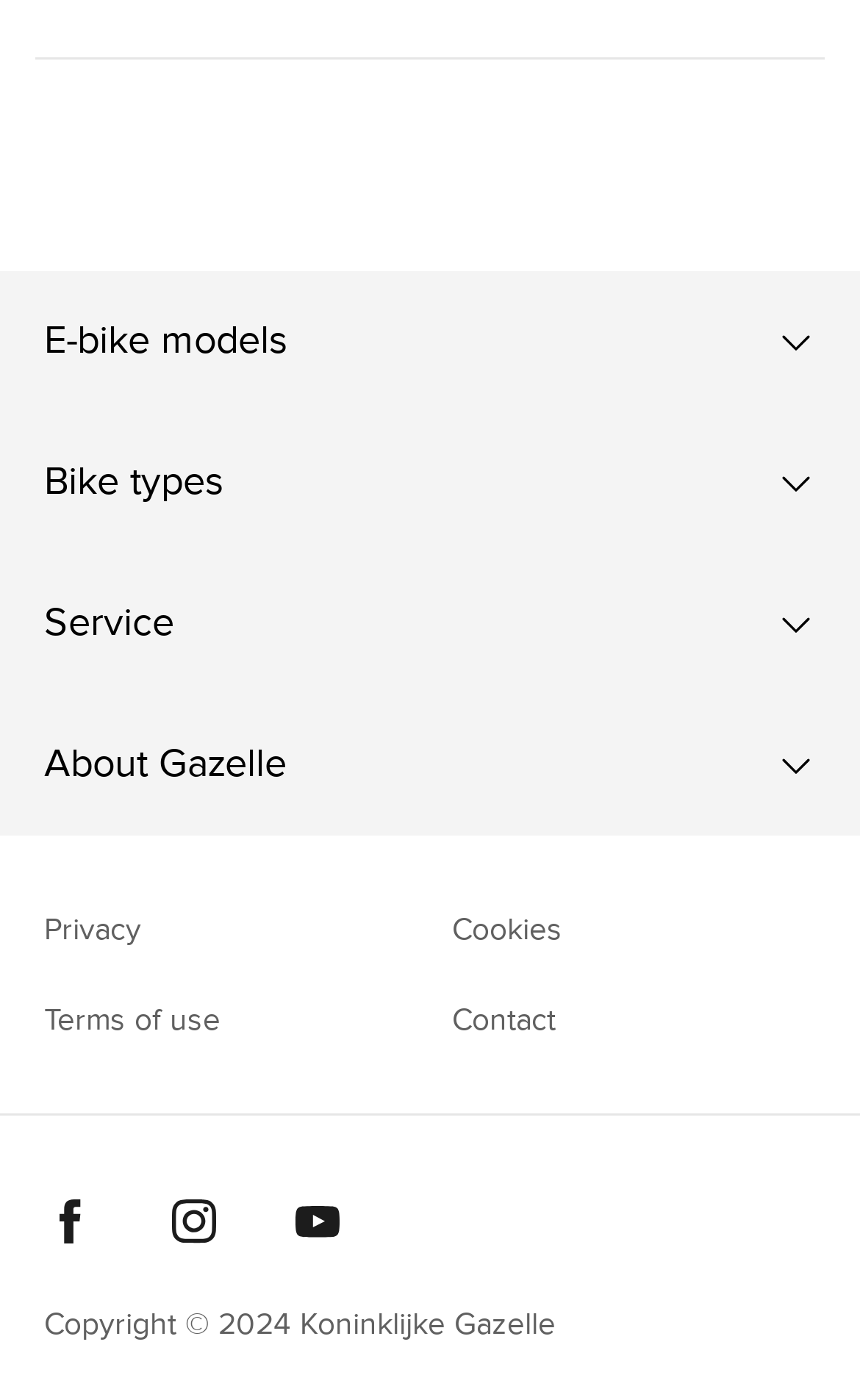Provide a one-word or short-phrase response to the question:
What is the purpose of the 'Calculate frame size' link?

To calculate frame size